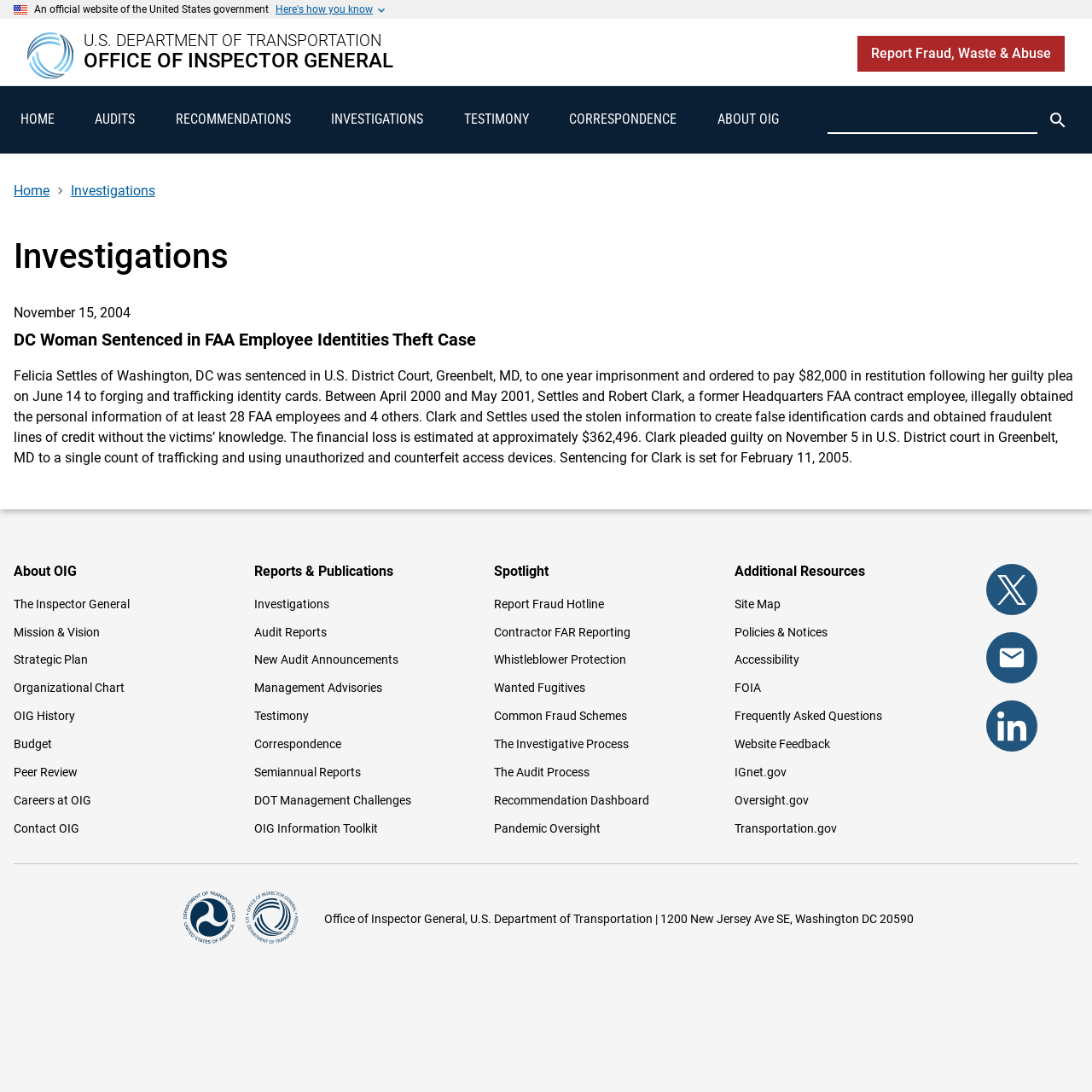Identify the bounding box coordinates of the part that should be clicked to carry out this instruction: "Learn about the Inspector General".

[0.012, 0.547, 0.119, 0.559]